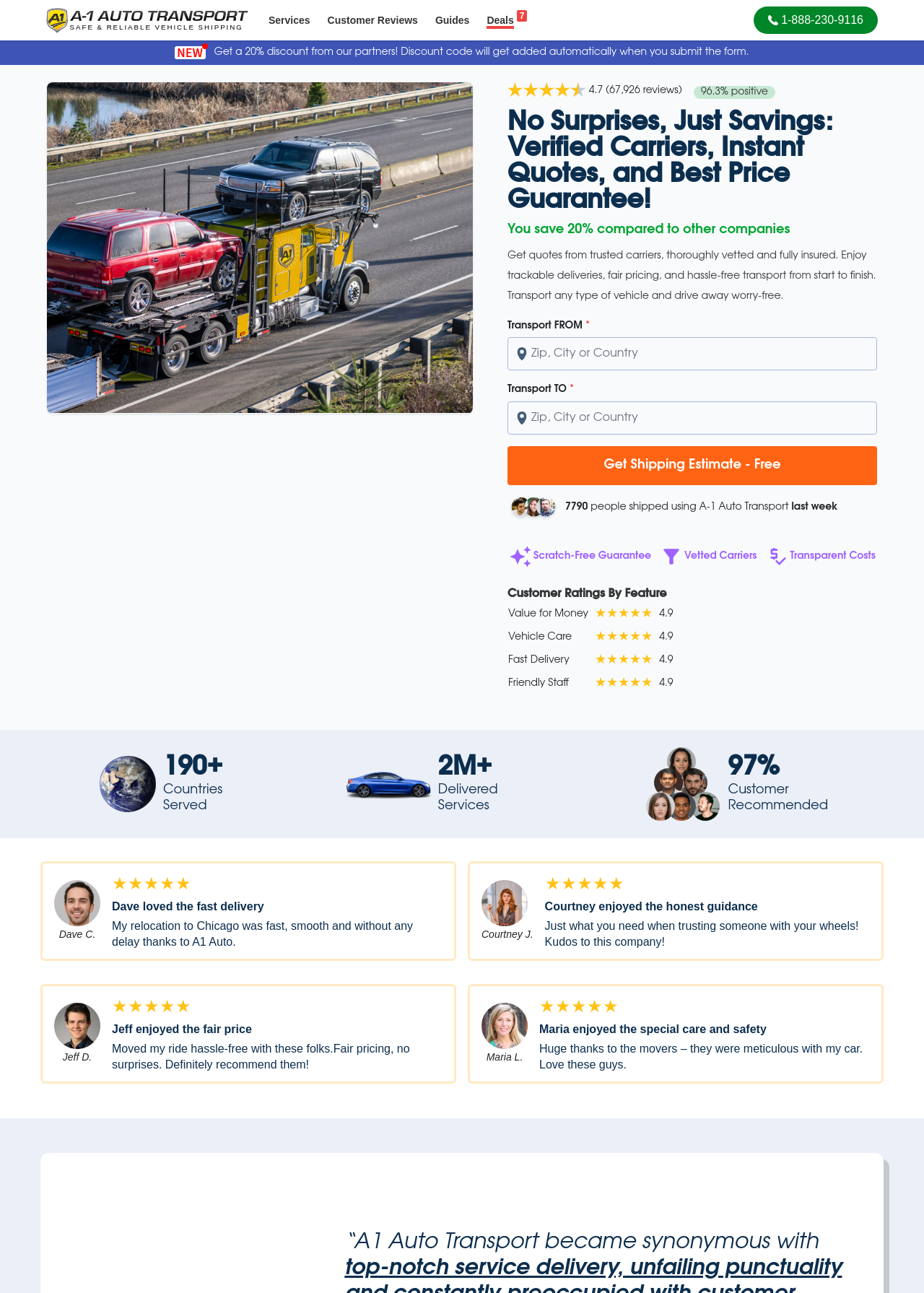Please pinpoint the bounding box coordinates for the region I should click to adhere to this instruction: "Click the 'Get Shipping Estimate - Free' button".

[0.549, 0.345, 0.949, 0.375]